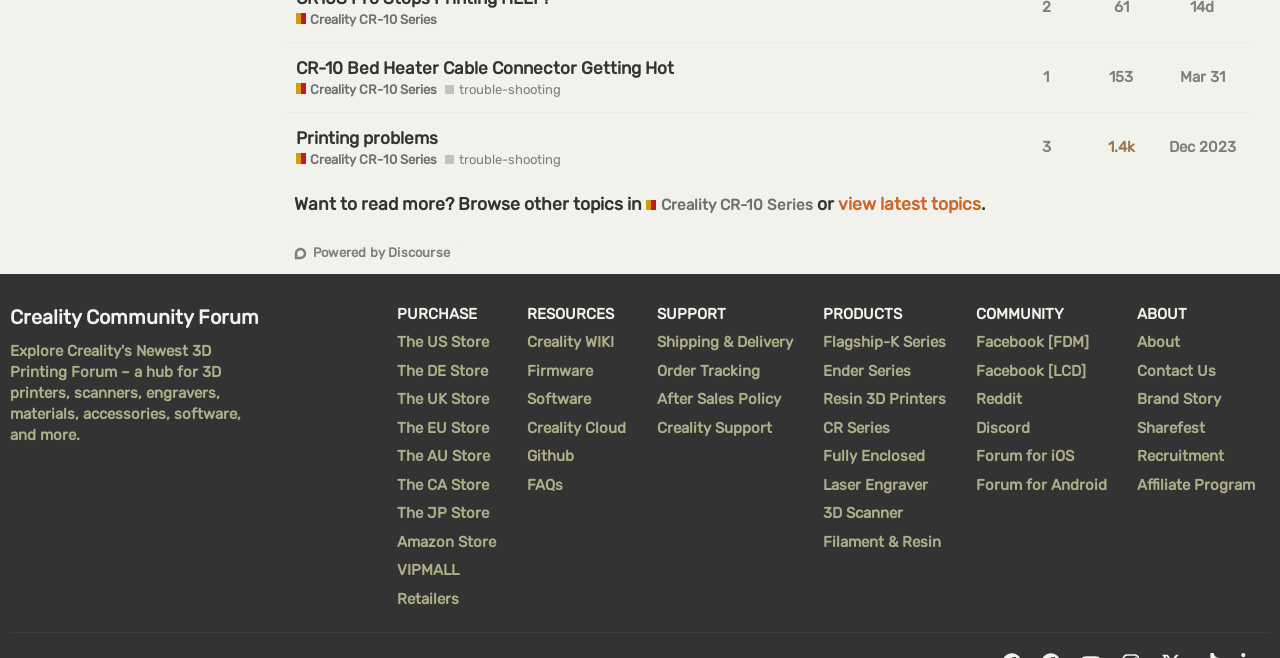Please find the bounding box coordinates of the clickable region needed to complete the following instruction: "Browse other topics in Creality CR-10 Series". The bounding box coordinates must consist of four float numbers between 0 and 1, i.e., [left, top, right, bottom].

[0.505, 0.296, 0.635, 0.329]